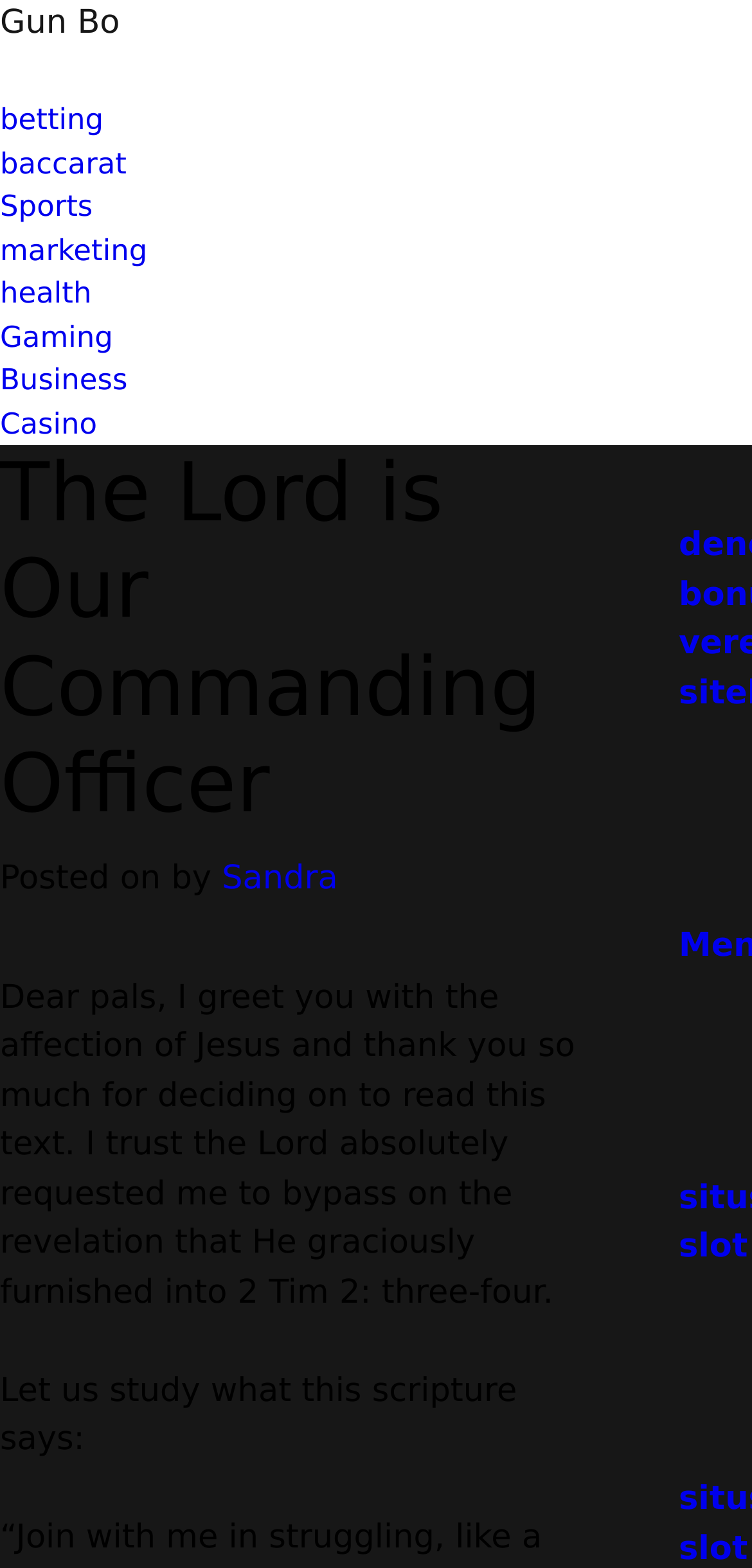What is the category of the link 'baccarat'?
Based on the screenshot, provide a one-word or short-phrase response.

Casino